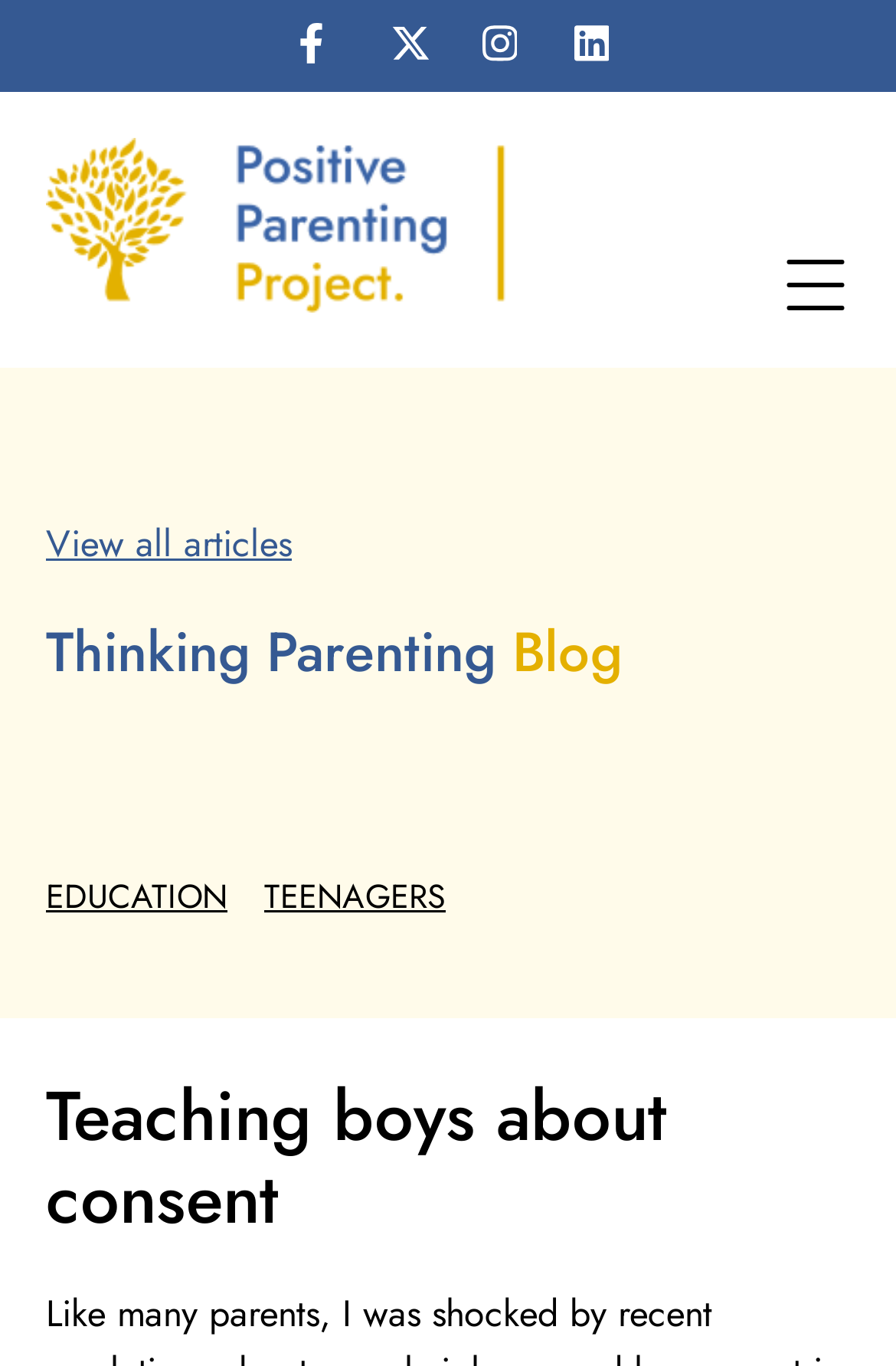Give a one-word or short phrase answer to the question: 
Is there a button to show the menu?

Yes